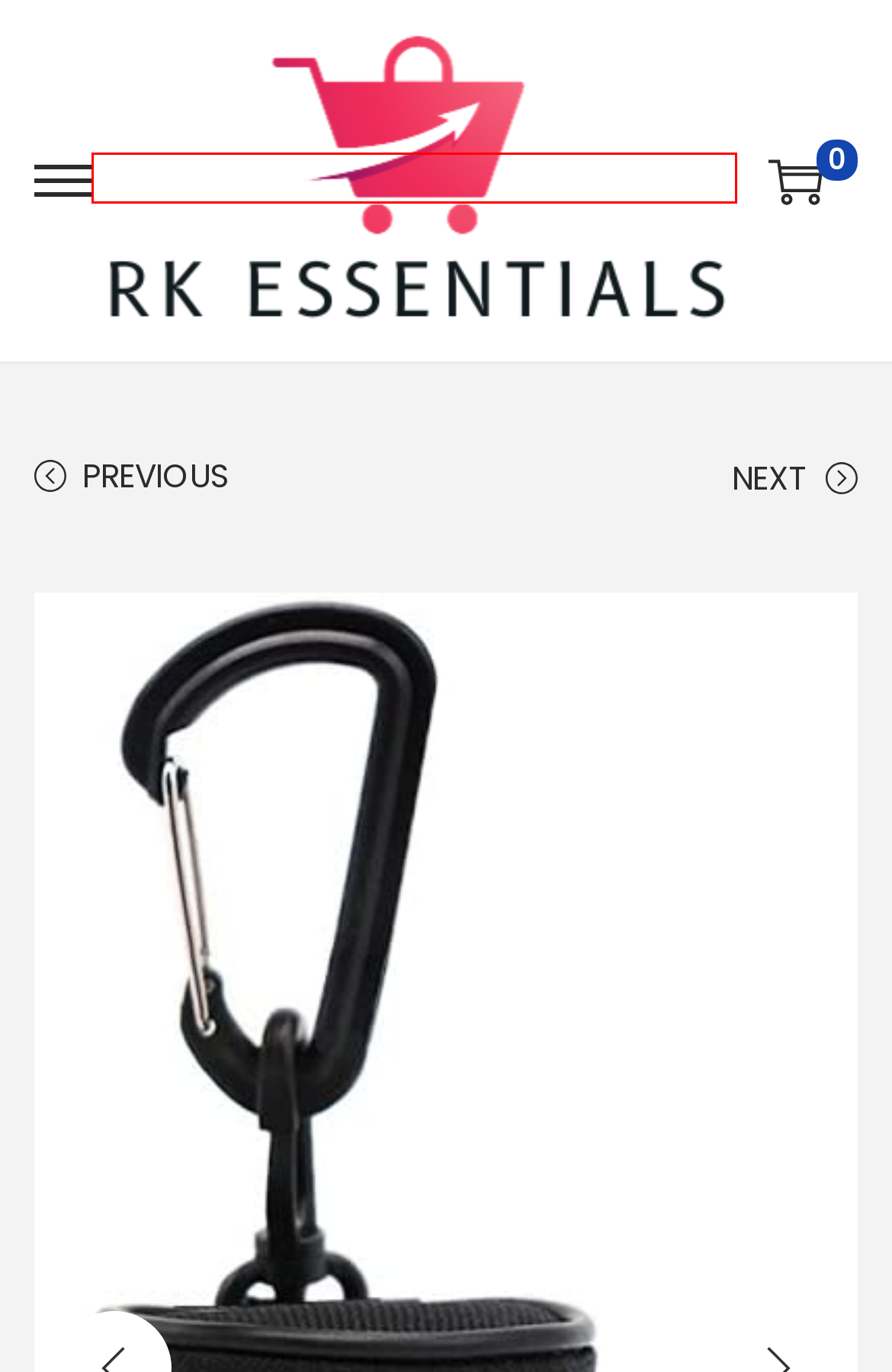Review the webpage screenshot and focus on the UI element within the red bounding box. Select the best-matching webpage description for the new webpage that follows after clicking the highlighted element. Here are the candidates:
A. Cuddler Bolster Pet Bed – RK Essentials
B. iFetch Interactive Ball Launchers for Dogs – RK Essentials
C. Folding Metal Dog – RK Essentials
D. Cart – RK Essentials
E. Contact Us – RK Essentials
F. RK Essentials – provides you original product
G. lunaoo Dog Nail Grinder – RK Essentials
H. Water Bottle for Dogs – RK Essentials

F